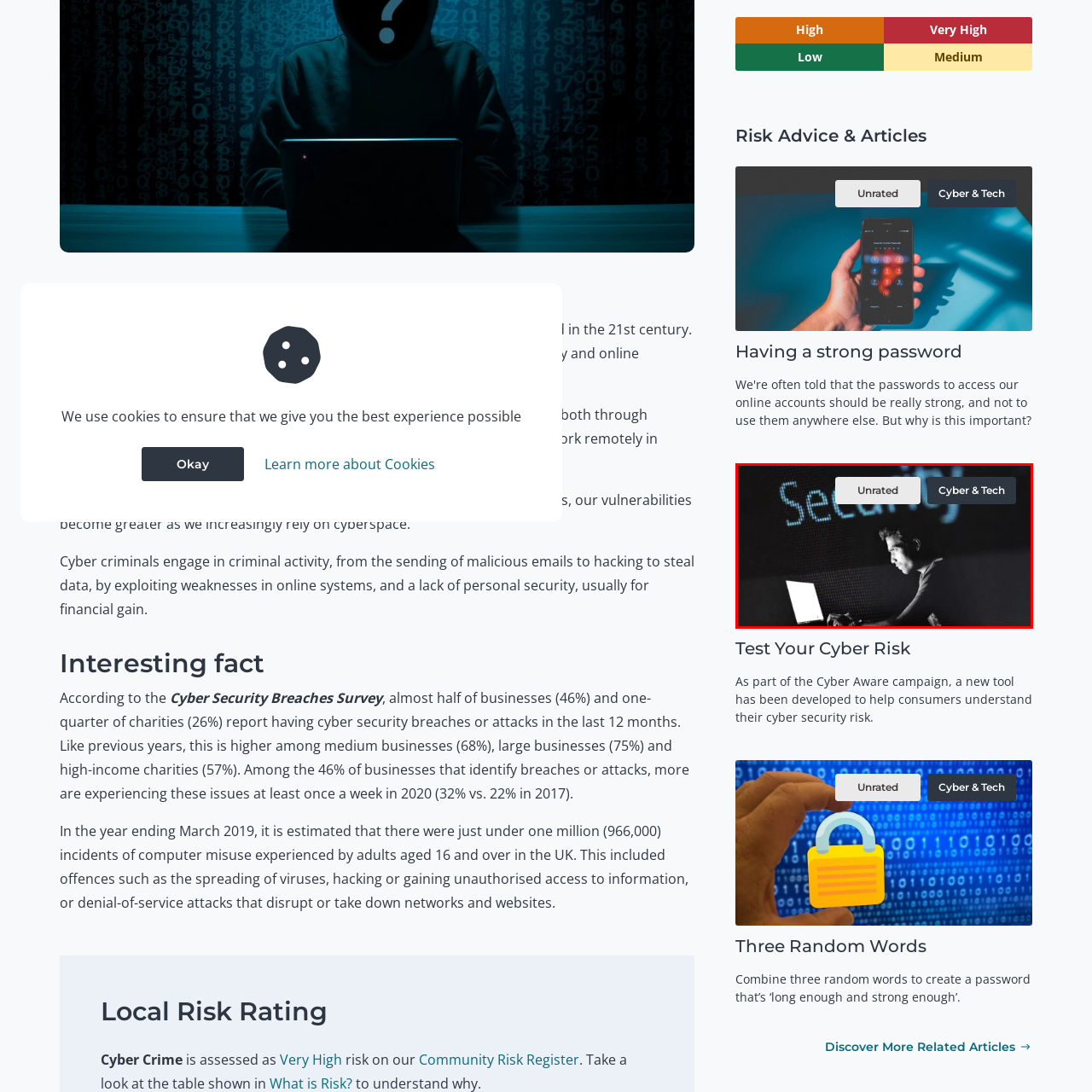Please look at the image highlighted by the red box, What are the two buttons overlaid on the image labeled as?
 Provide your answer using a single word or phrase.

Unrated and Cyber & Tech